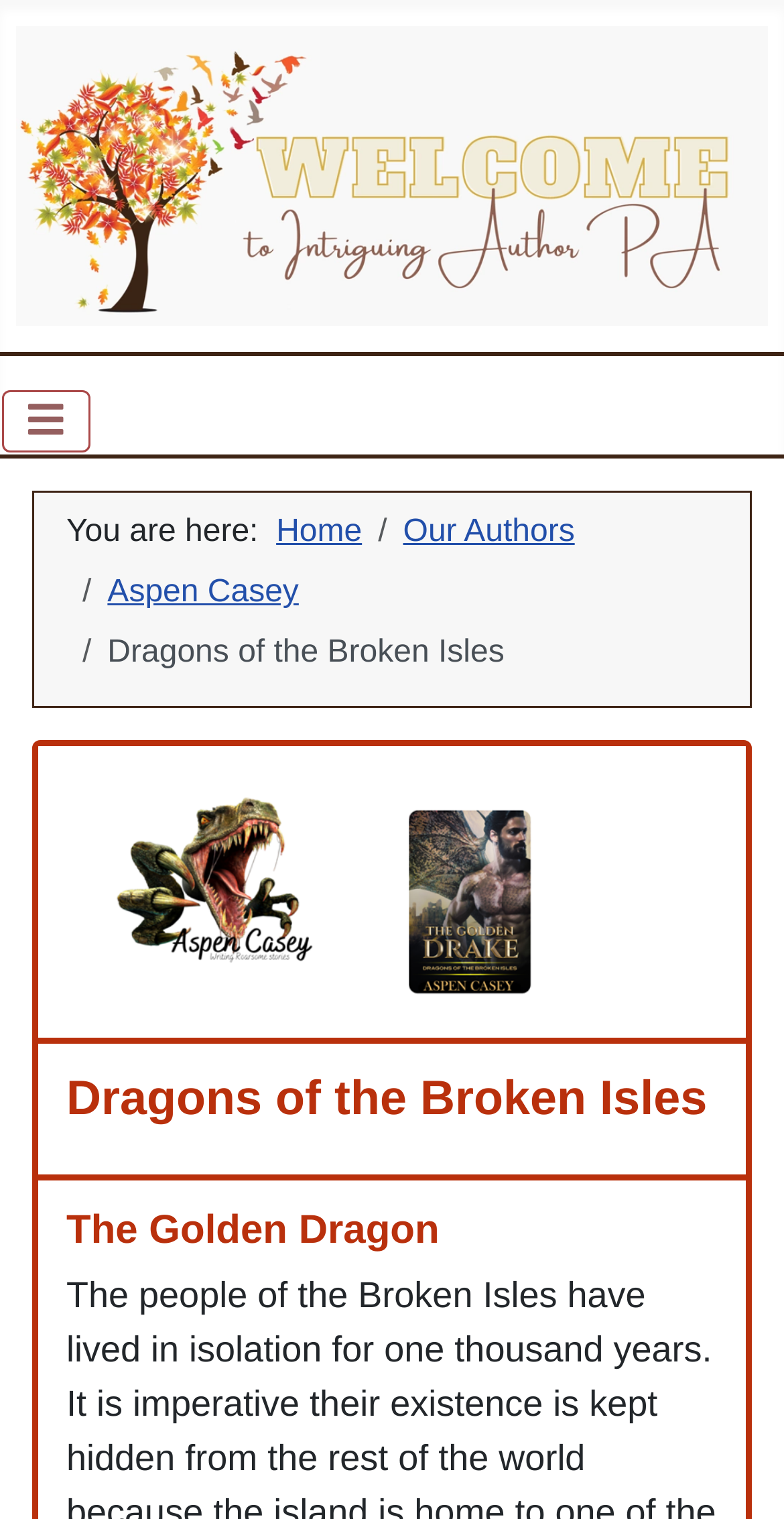Where is the 'Back to Top' link located?
Please look at the screenshot and answer using one word or phrase.

At the bottom of the page